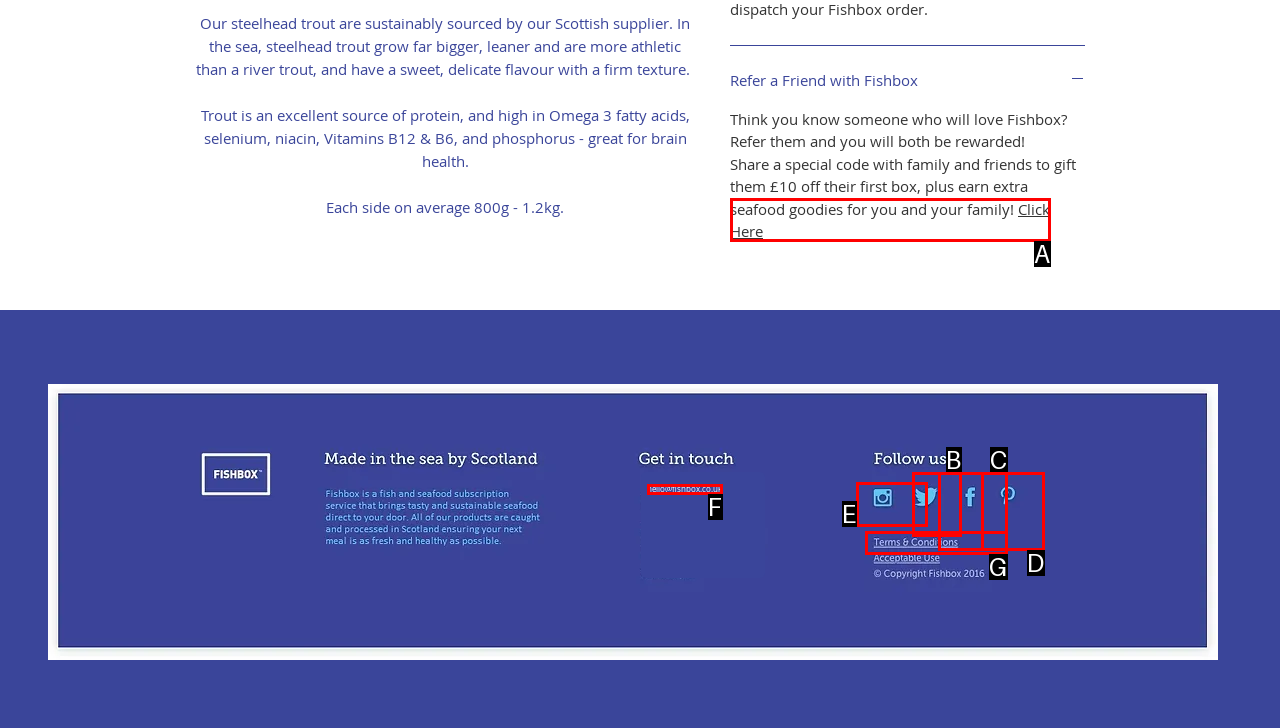Determine which HTML element best fits the description: Click Here
Answer directly with the letter of the matching option from the available choices.

A